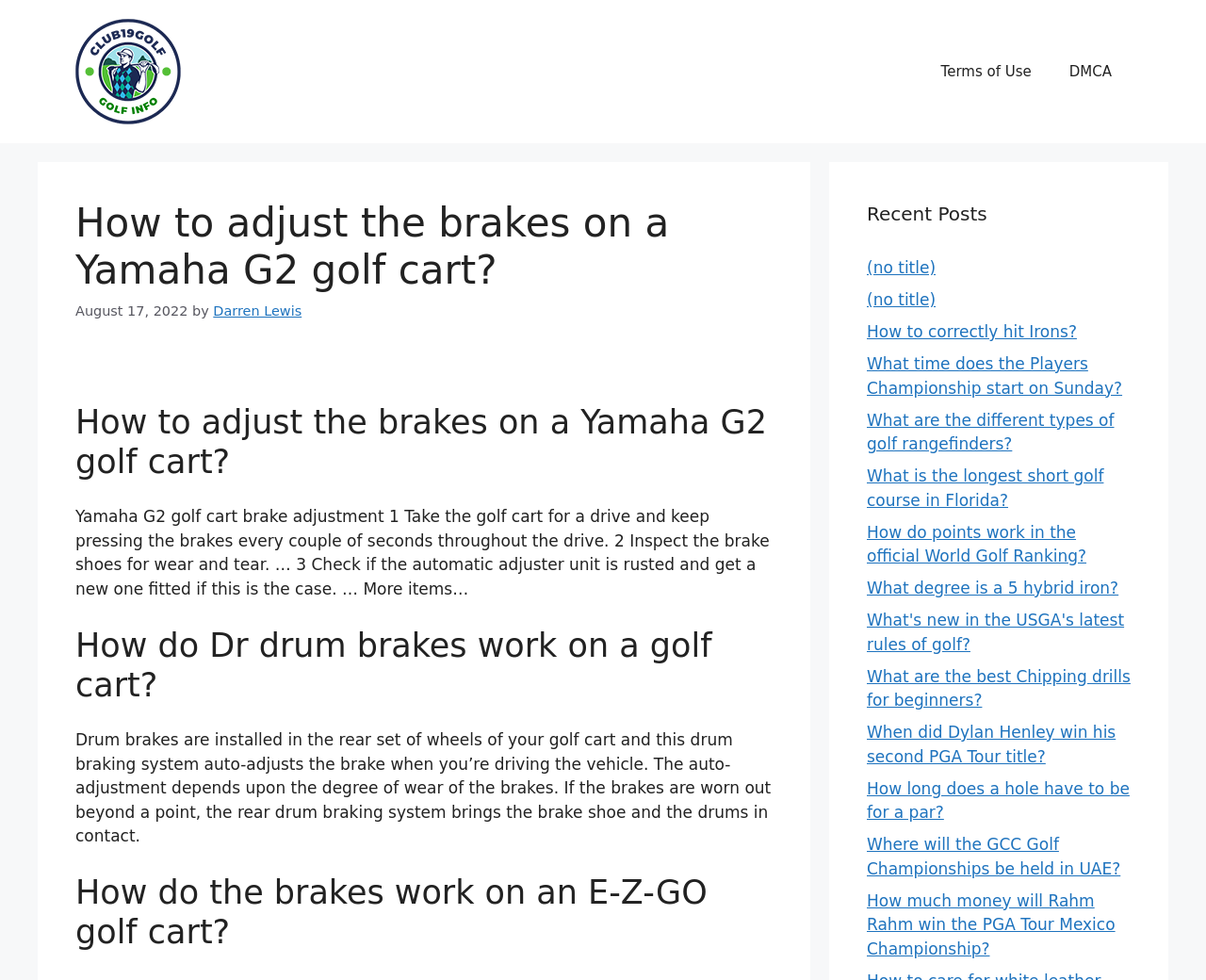Pinpoint the bounding box coordinates of the clickable area necessary to execute the following instruction: "Learn about How do Dr drum brakes work on a golf cart". The coordinates should be given as four float numbers between 0 and 1, namely [left, top, right, bottom].

[0.062, 0.638, 0.641, 0.719]